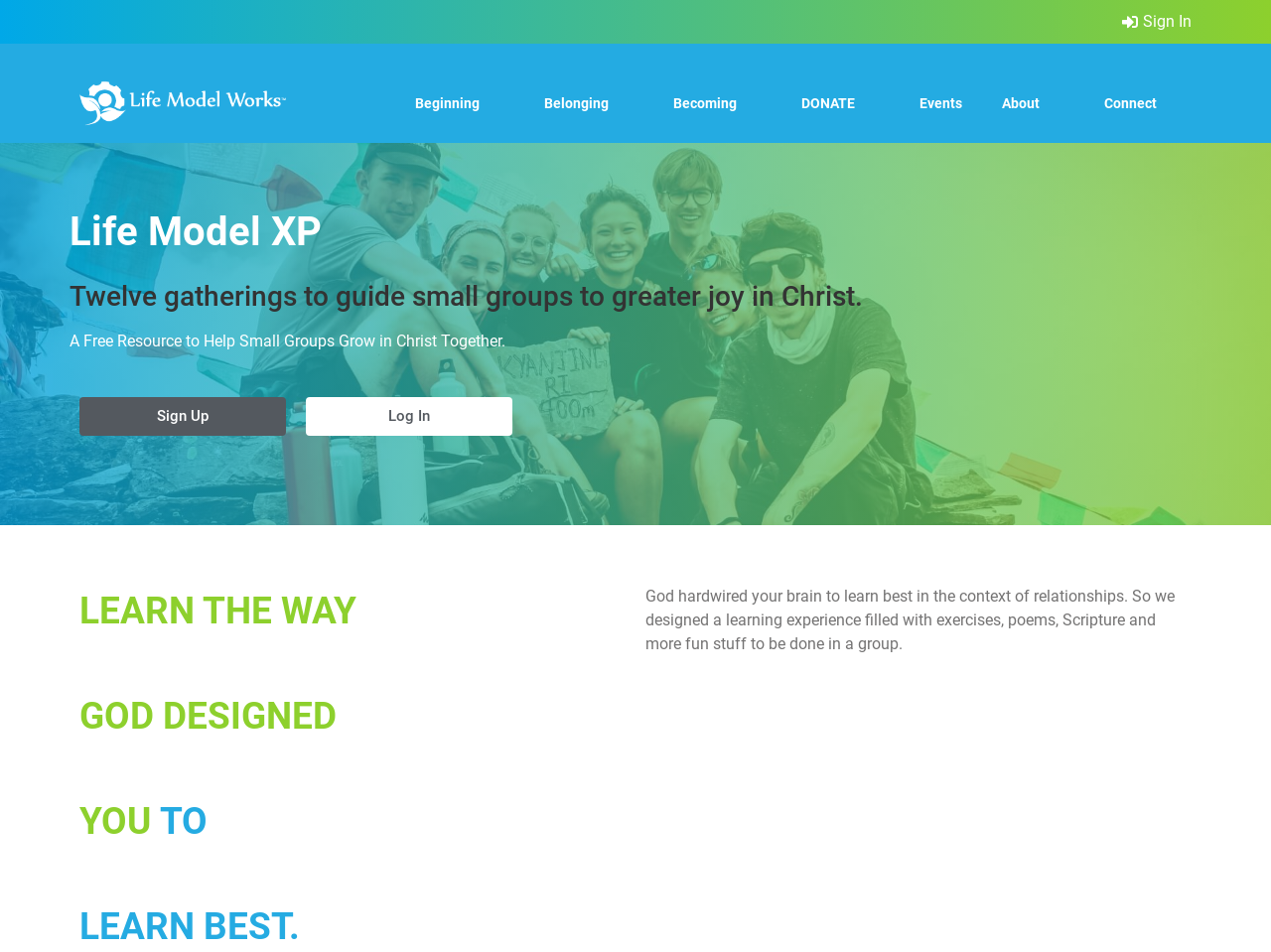Please specify the bounding box coordinates of the area that should be clicked to accomplish the following instruction: "Sign in to your account". The coordinates should consist of four float numbers between 0 and 1, i.e., [left, top, right, bottom].

[0.88, 0.01, 0.938, 0.035]